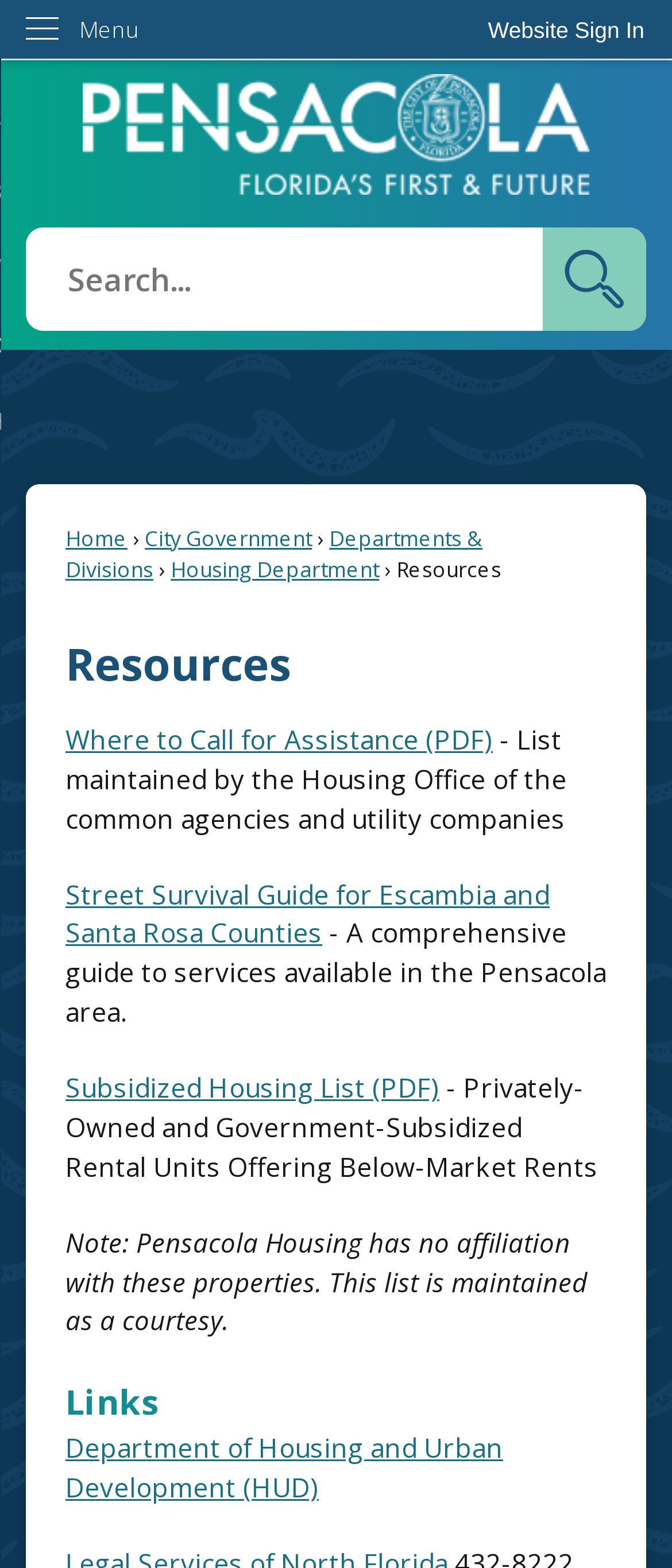Determine the bounding box of the UI element mentioned here: "No". The coordinates must be in the format [left, top, right, bottom] with values ranging from 0 to 1.

None